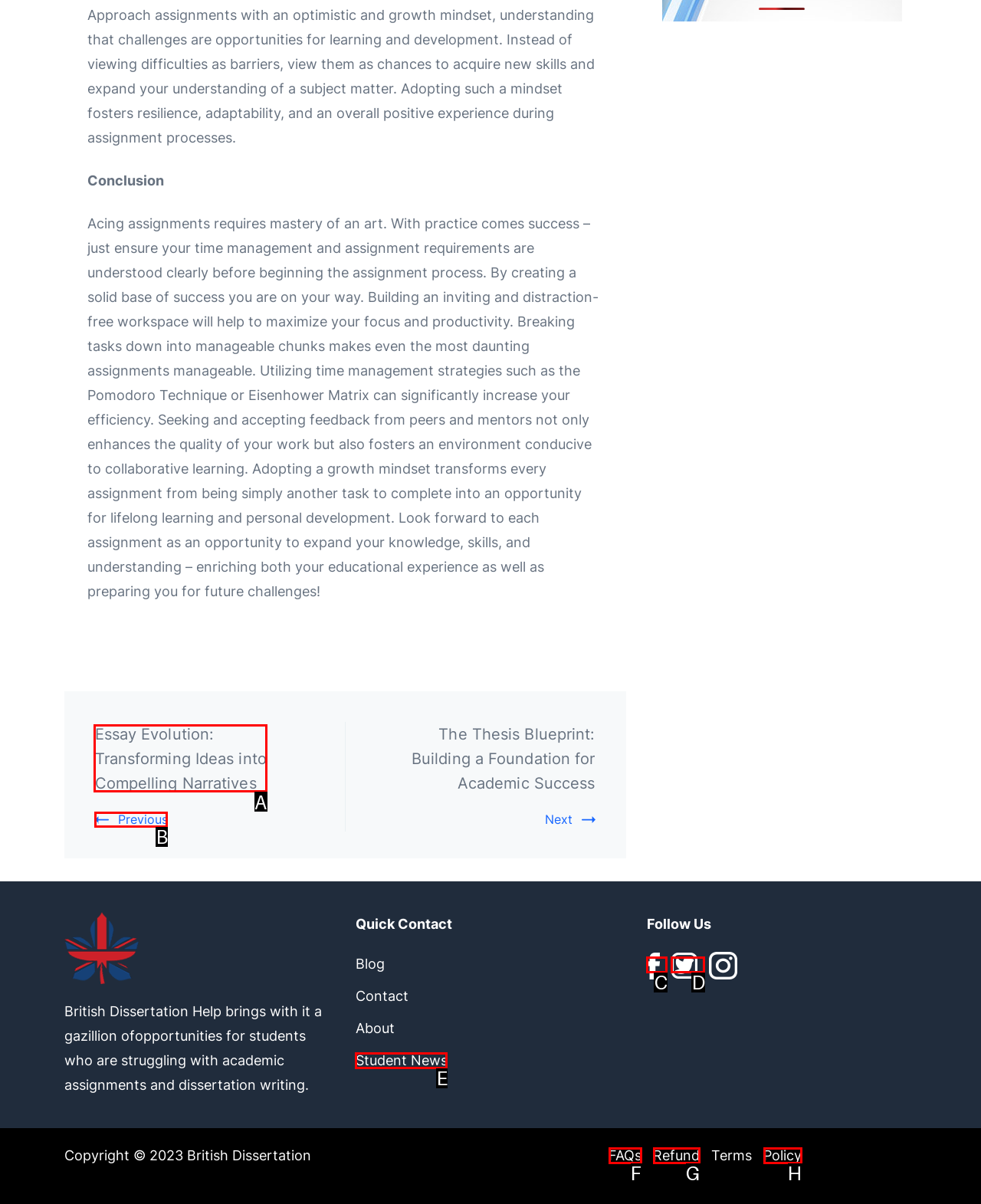Select the appropriate bounding box to fulfill the task: Click on 'Essay Evolution: Transforming Ideas into Compelling Narratives' Respond with the corresponding letter from the choices provided.

A